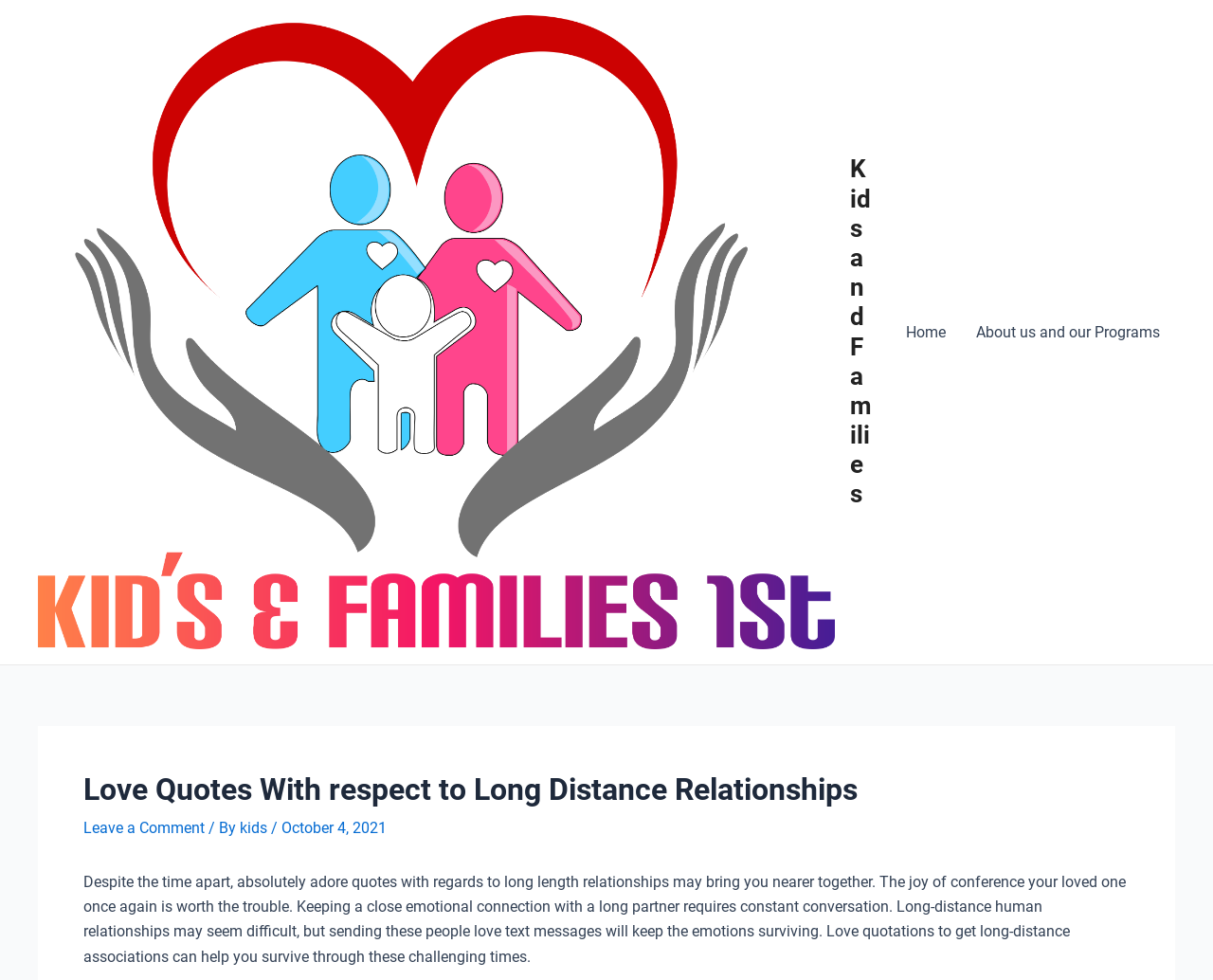Determine the bounding box coordinates for the UI element with the following description: "kids". The coordinates should be four float numbers between 0 and 1, represented as [left, top, right, bottom].

[0.198, 0.836, 0.223, 0.854]